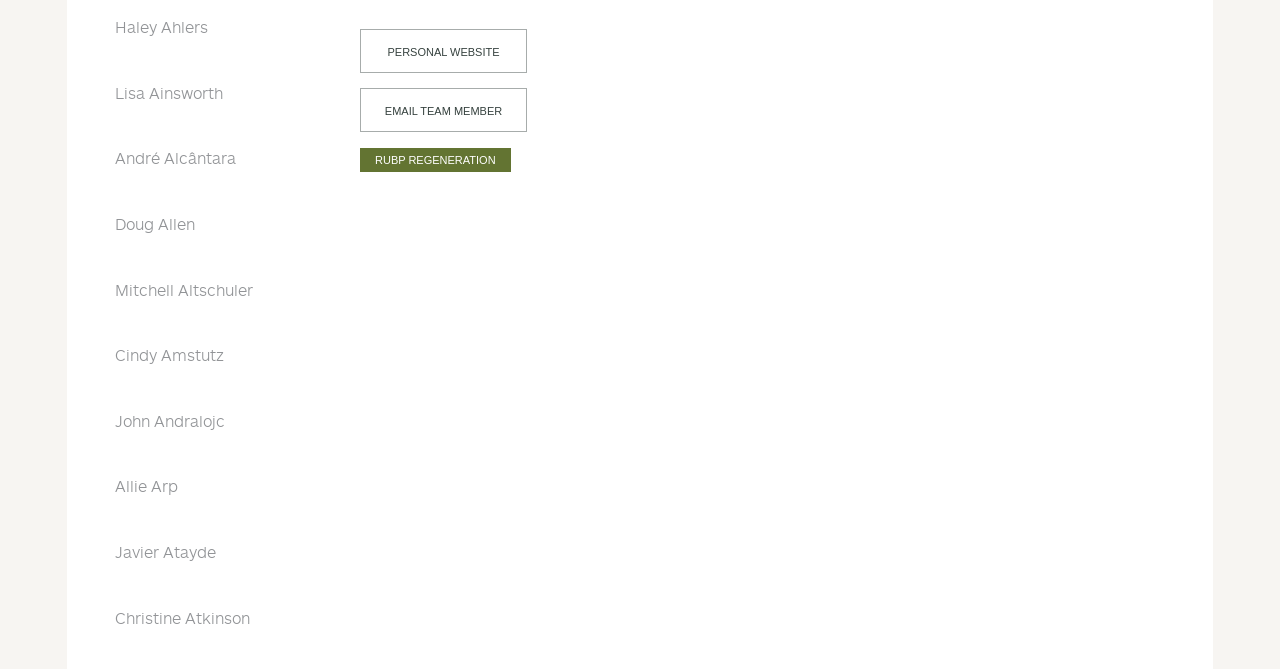Locate the UI element described as follows: "Email Team Member". Return the bounding box coordinates as four float numbers between 0 and 1 in the order [left, top, right, bottom].

[0.281, 0.131, 0.412, 0.197]